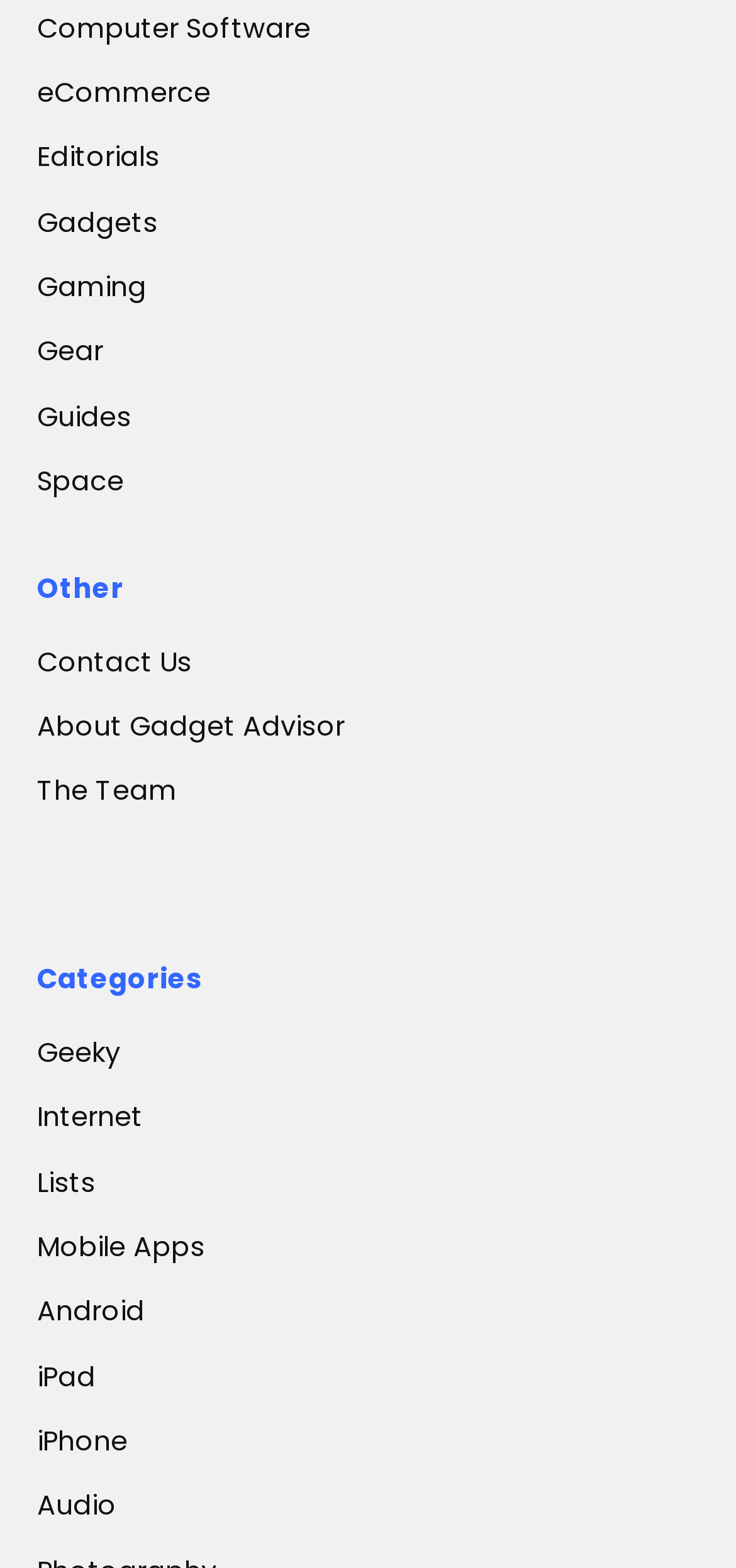What is the second heading on the webpage?
Based on the image, provide your answer in one word or phrase.

Categories